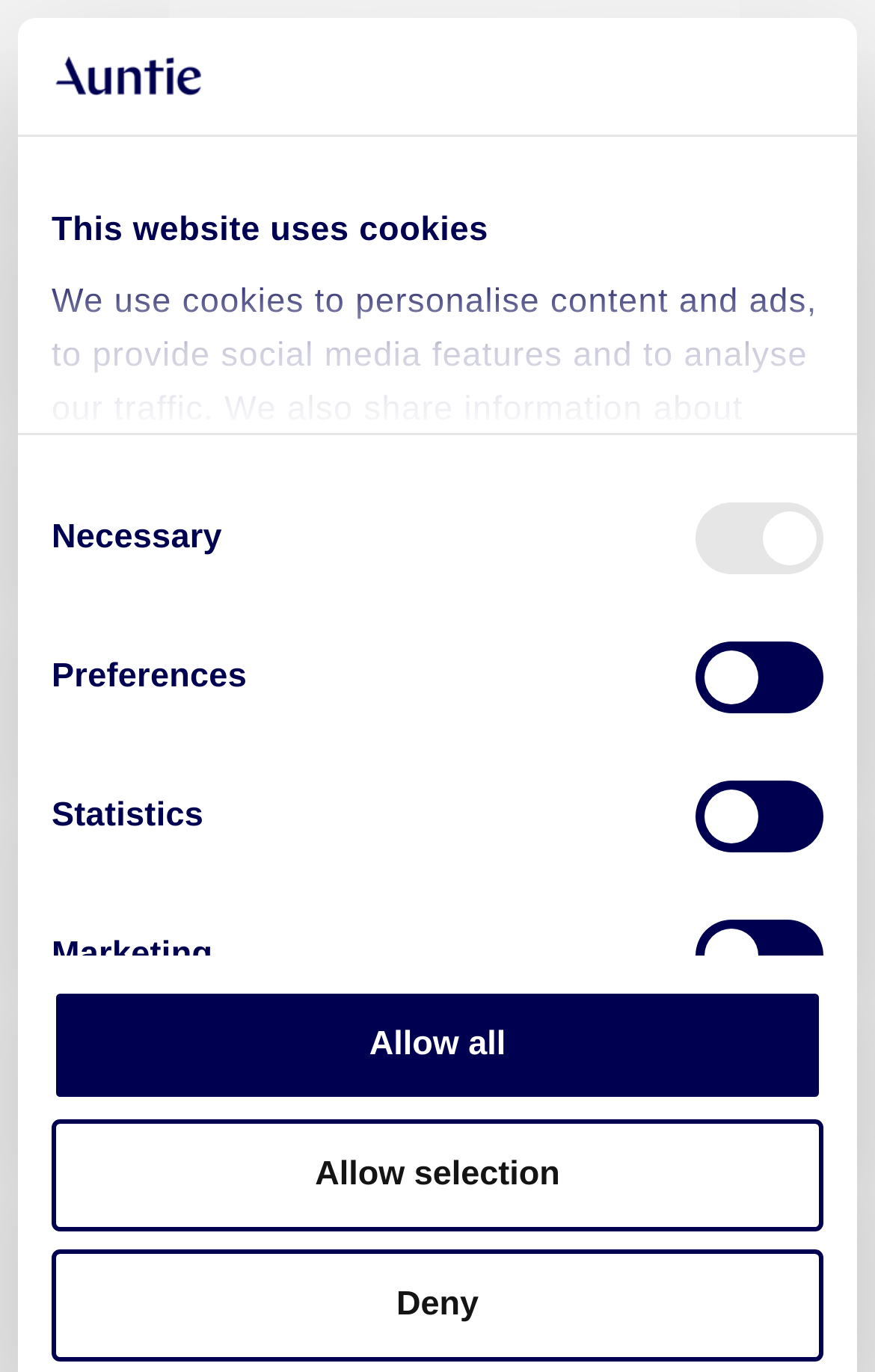Elaborate on the webpage's design and content in a detailed caption.

This webpage is about a webinar on presenteeism and quiet quitting, offering valuable insights to reshape one's approach to work and team collaboration. 

At the top left corner, there is a logo image. Below the logo, there is a tab panel for consent, which takes up most of the page. Within the consent tab panel, there is a paragraph of text explaining the use of cookies on the website. Above this text, there is a heading that reads "This website uses cookies". 

Below the explanatory text, there is a group of consent selection options, including four checkboxes labeled "Necessary", "Preferences", "Statistics", and "Marketing", each accompanied by a static text label. The "Necessary" checkbox is disabled and checked by default, while the other three are unchecked. 

To the right of the consent selection options, there is a "Show details" link. At the bottom of the consent tab panel, there are three buttons: "Deny", "Allow selection", and "Allow all", arranged from top to bottom. 

On the top right side of the page, there is a link to the Auntie landing page, accompanied by a small image. 

Below the consent tab panel, there are two headings. The first heading reads "Watch the webinar recording", and the second heading displays the title of the webinar, "Auntie webinar - Workplace performance: presenteeism vs quiet quitting".